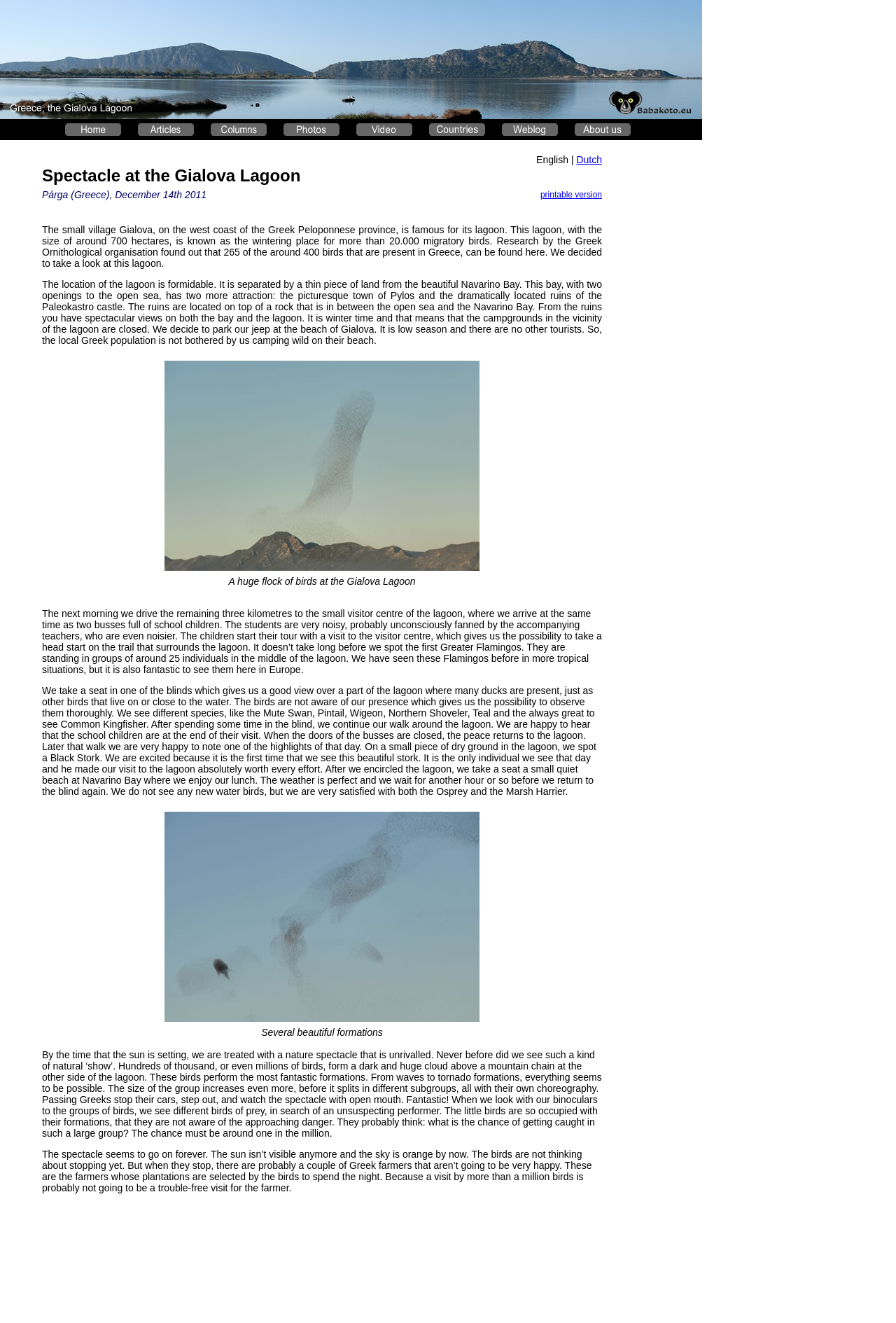Using the description "printable version", predict the bounding box of the relevant HTML element.

[0.603, 0.143, 0.672, 0.151]